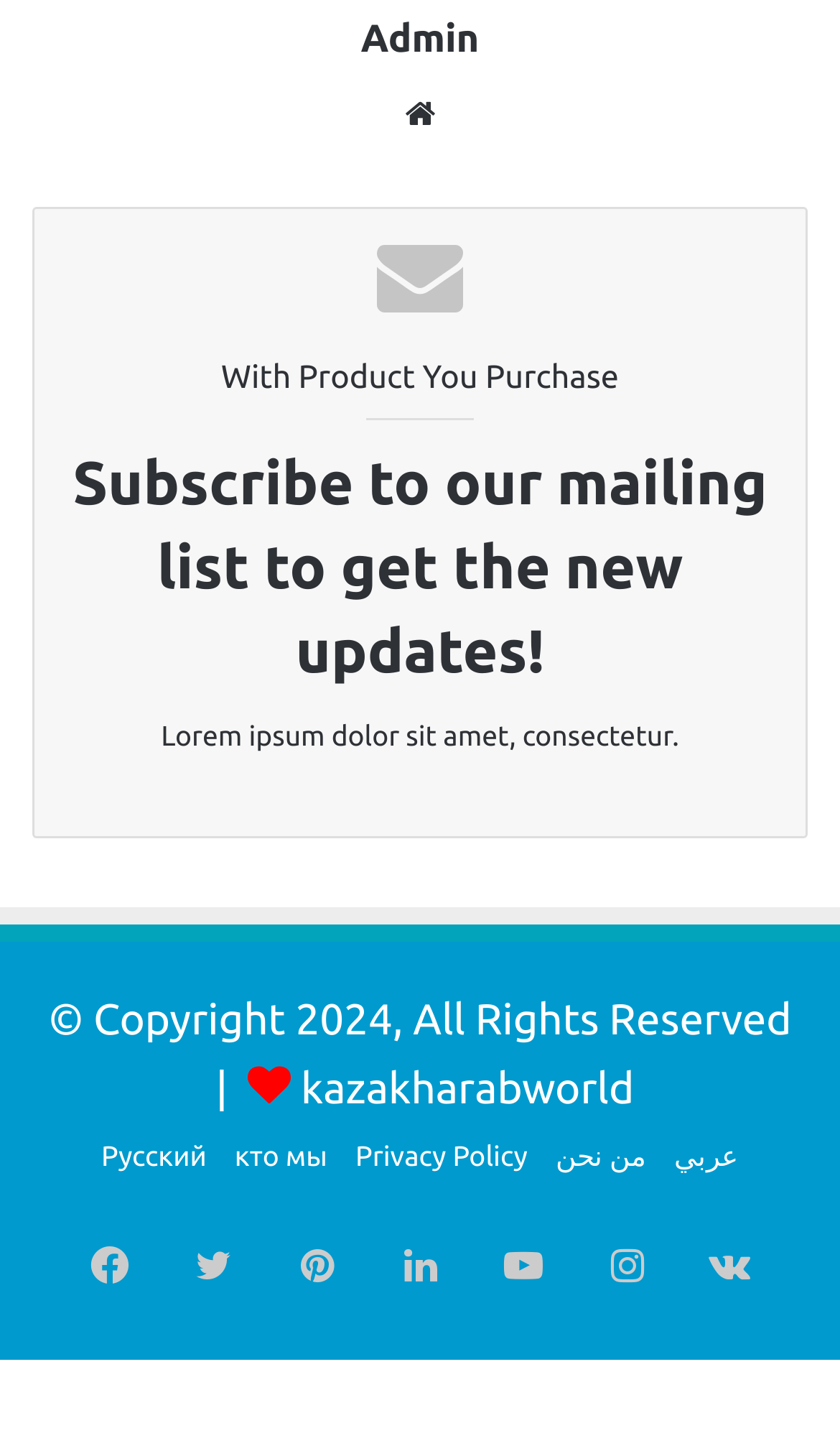Find the bounding box coordinates of the element I should click to carry out the following instruction: "Click on Admin".

[0.429, 0.011, 0.57, 0.041]